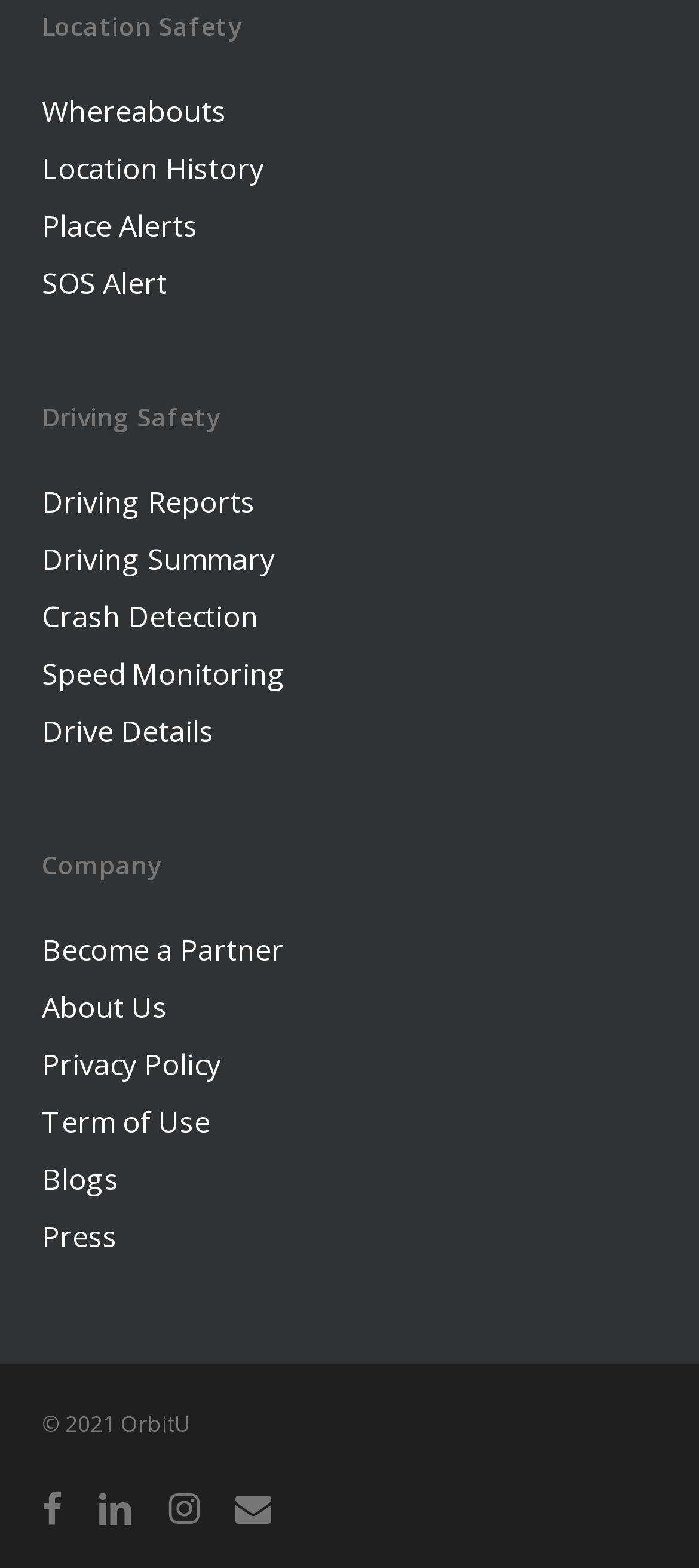What is the second driving safety feature?
Refer to the image and provide a thorough answer to the question.

The second driving safety feature can be found under the 'Driving Safety' heading, which is 'Driving Reports'.